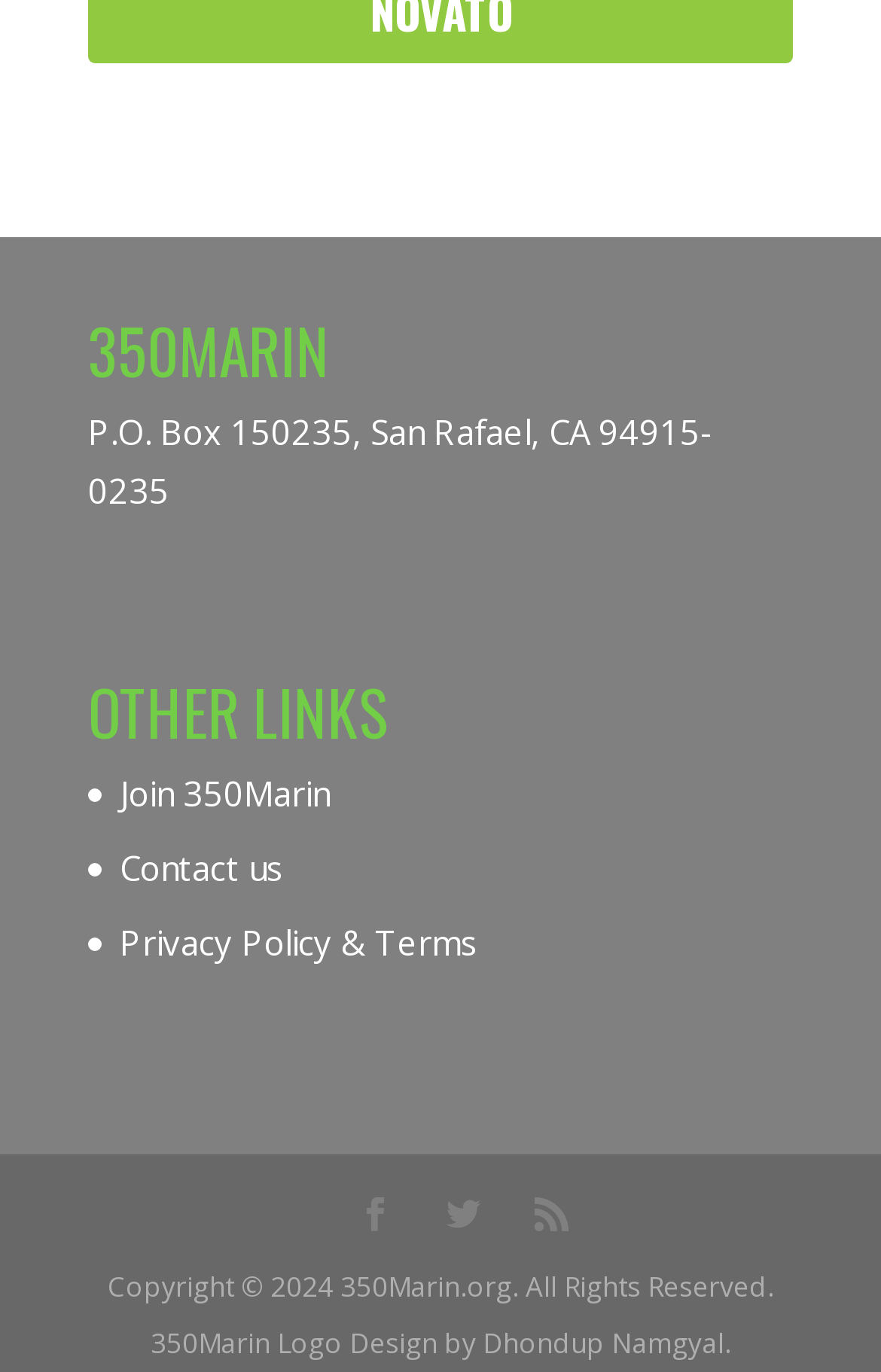Answer the following query concisely with a single word or phrase:
Who designed the 350Marin logo?

Dhondup Namgyal